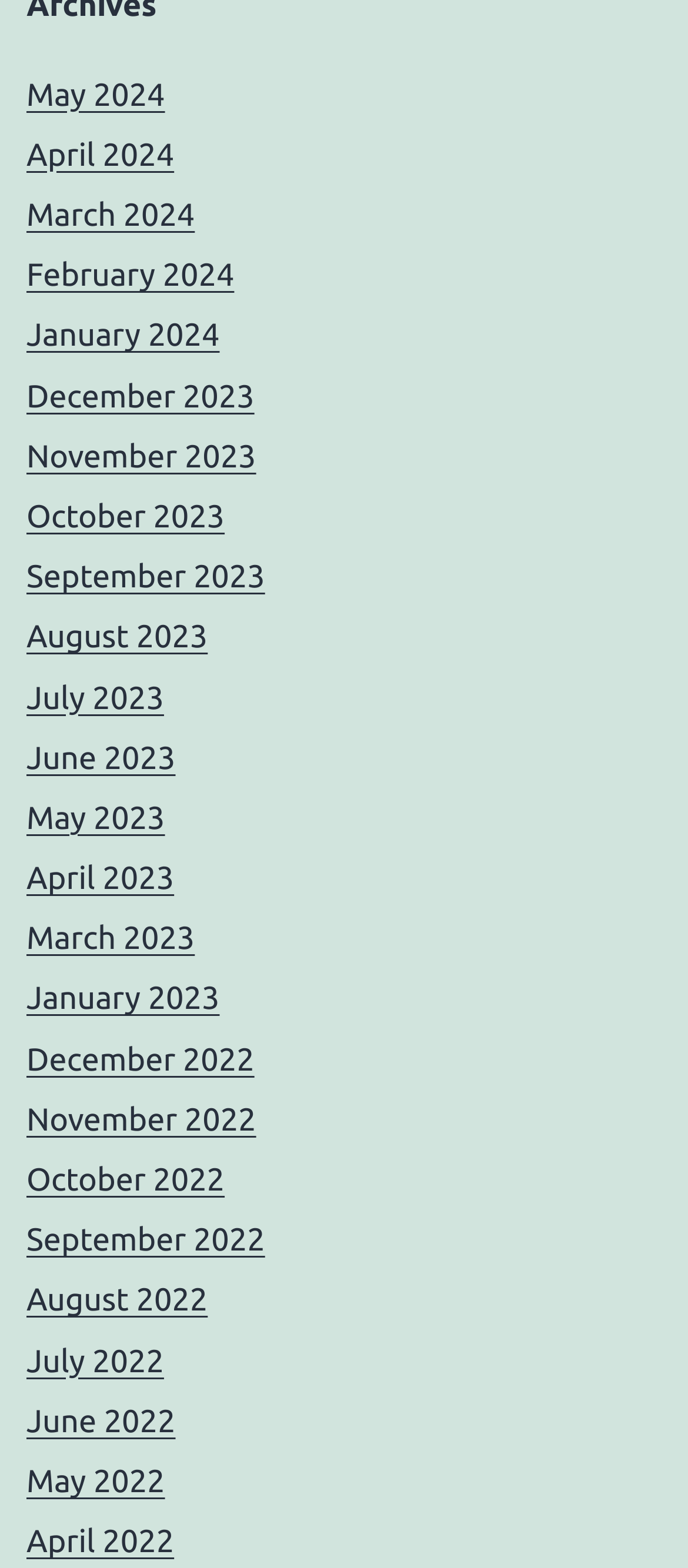Identify the bounding box of the UI component described as: "July 2022".

[0.038, 0.857, 0.238, 0.879]